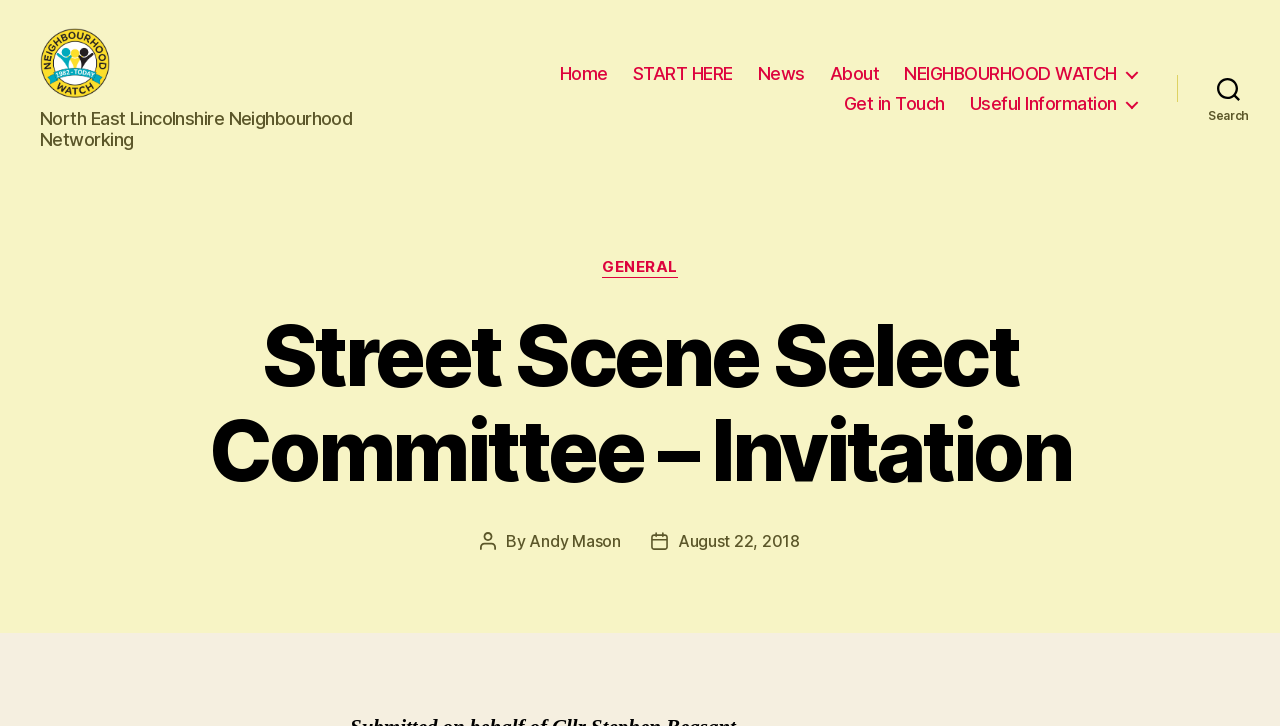Determine the bounding box for the UI element that matches this description: "Privacy policy".

None